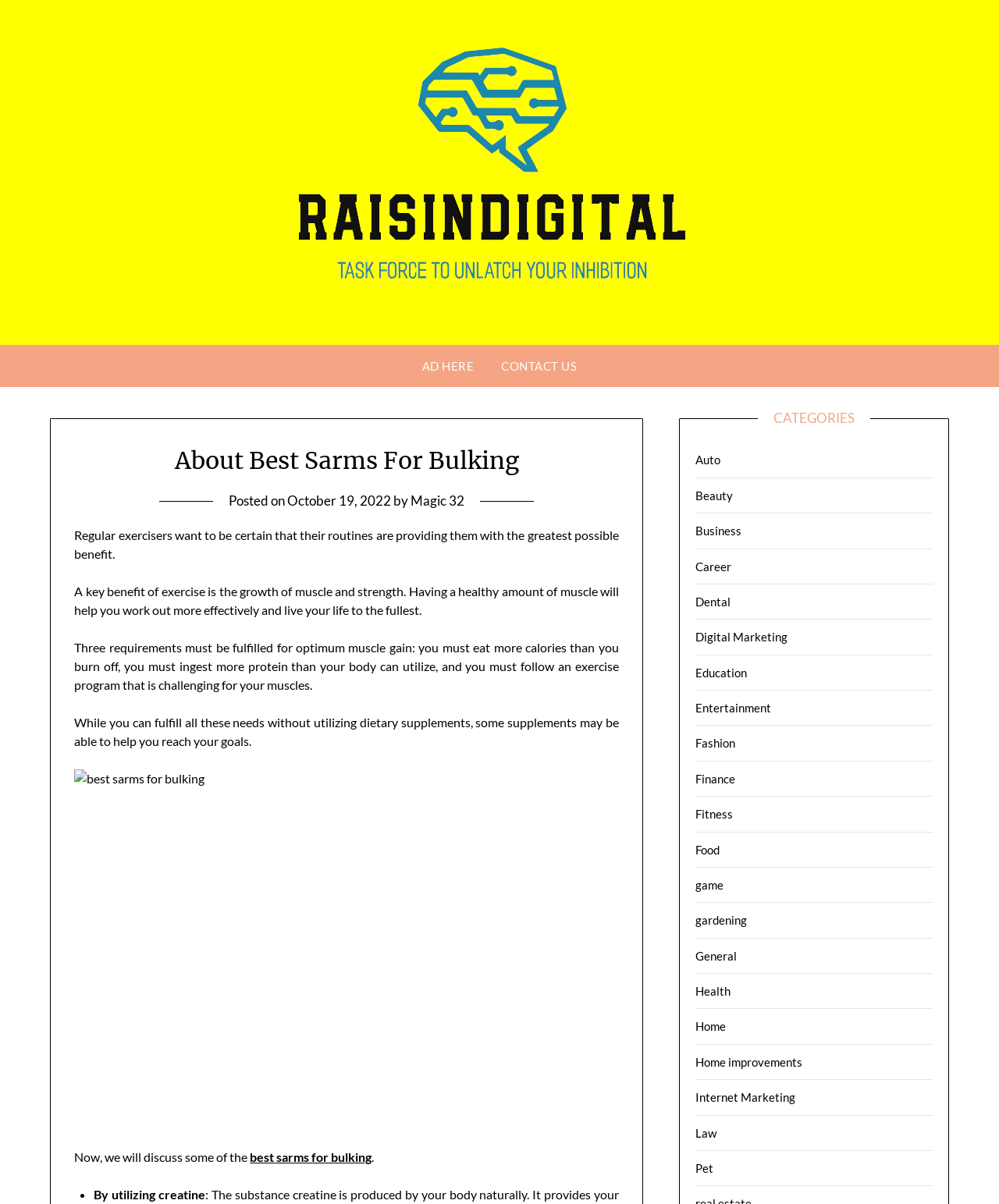Pinpoint the bounding box coordinates of the element that must be clicked to accomplish the following instruction: "Click the 'CONTACT US' link". The coordinates should be in the format of four float numbers between 0 and 1, i.e., [left, top, right, bottom].

[0.489, 0.286, 0.59, 0.322]